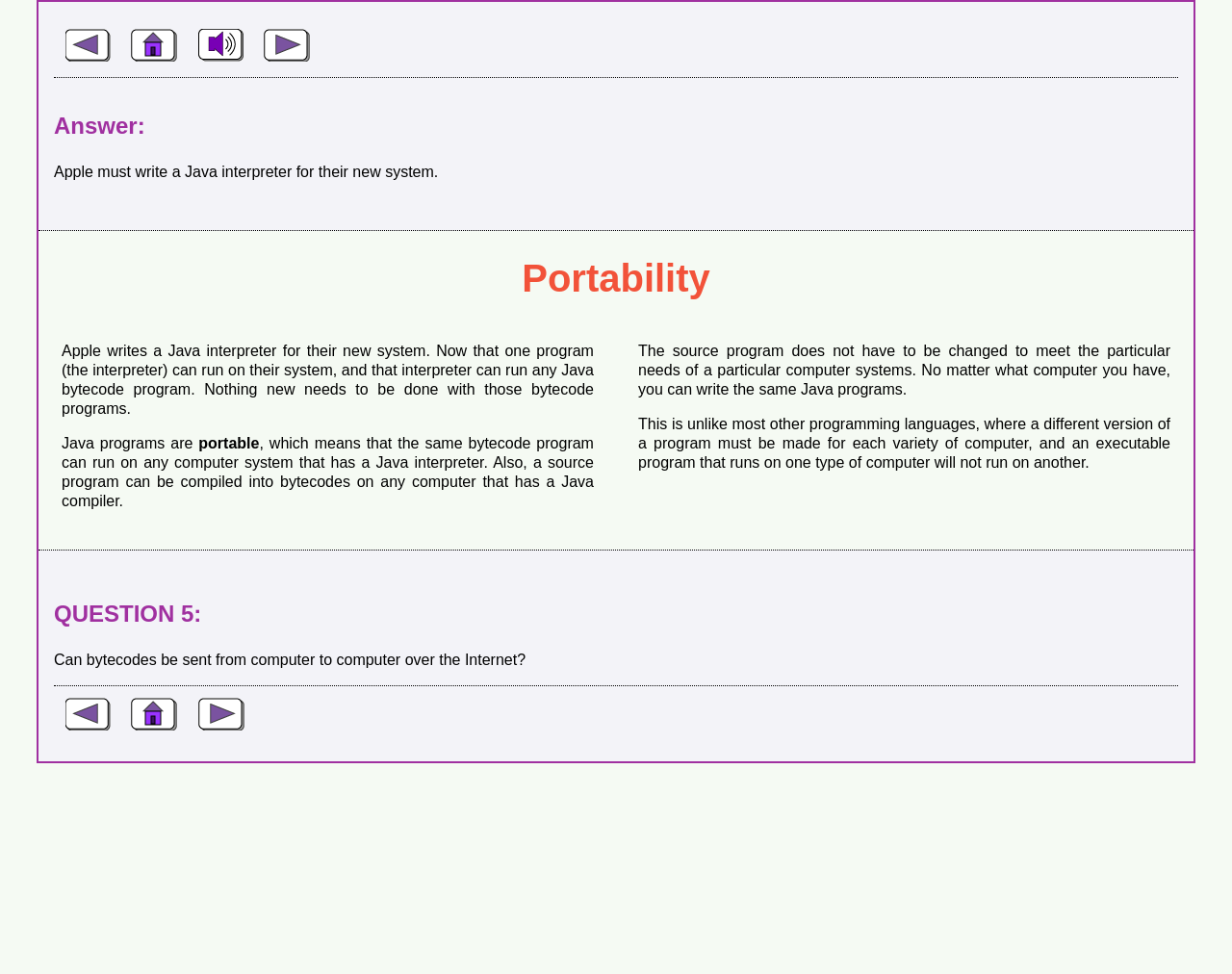Describe the entire webpage, focusing on both content and design.

The webpage is about the concept of portability in Java programming. At the top, there are three links: "go to previous page", "go to home page", and "go to next page", each accompanied by an image. These links are aligned horizontally and take up a small portion of the top section of the page.

Below the links, there is a heading "Answer:" followed by a paragraph of text that explains how Apple can write a Java interpreter for their new system, making it possible to run any Java bytecode program.

Further down, there is a heading "Portability" followed by a series of paragraphs that explain the concept of portability in Java. The text explains that Java programs are portable, meaning they can run on any computer system that has a Java interpreter, and that the same bytecode program can be compiled on any computer that has a Java compiler.

The text also highlights the advantage of Java programming, stating that the source program does not need to be changed to meet the particular needs of a particular computer system, unlike most other programming languages.

At the bottom of the page, there is another heading "QUESTION 5:" followed by a question "Can bytecodes be sent from computer to computer over the Internet?" The same three links ("go to previous page", "go to home page", and "go to next page") are repeated at the bottom of the page, aligned horizontally and accompanied by images.